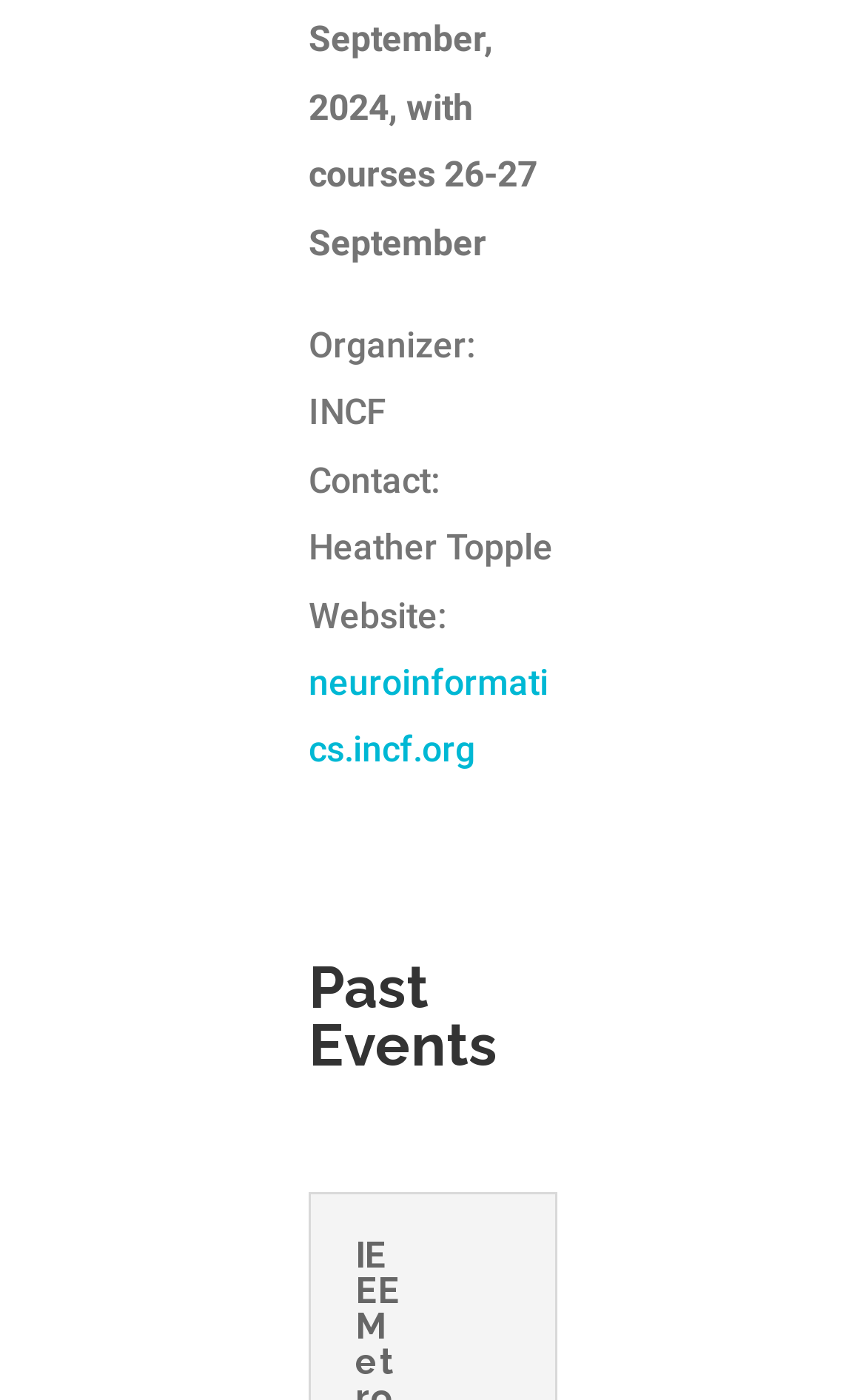Determine the bounding box of the UI component based on this description: "neuroinformatics.incf.org". The bounding box coordinates should be four float values between 0 and 1, i.e., [left, top, right, bottom].

[0.356, 0.472, 0.633, 0.551]